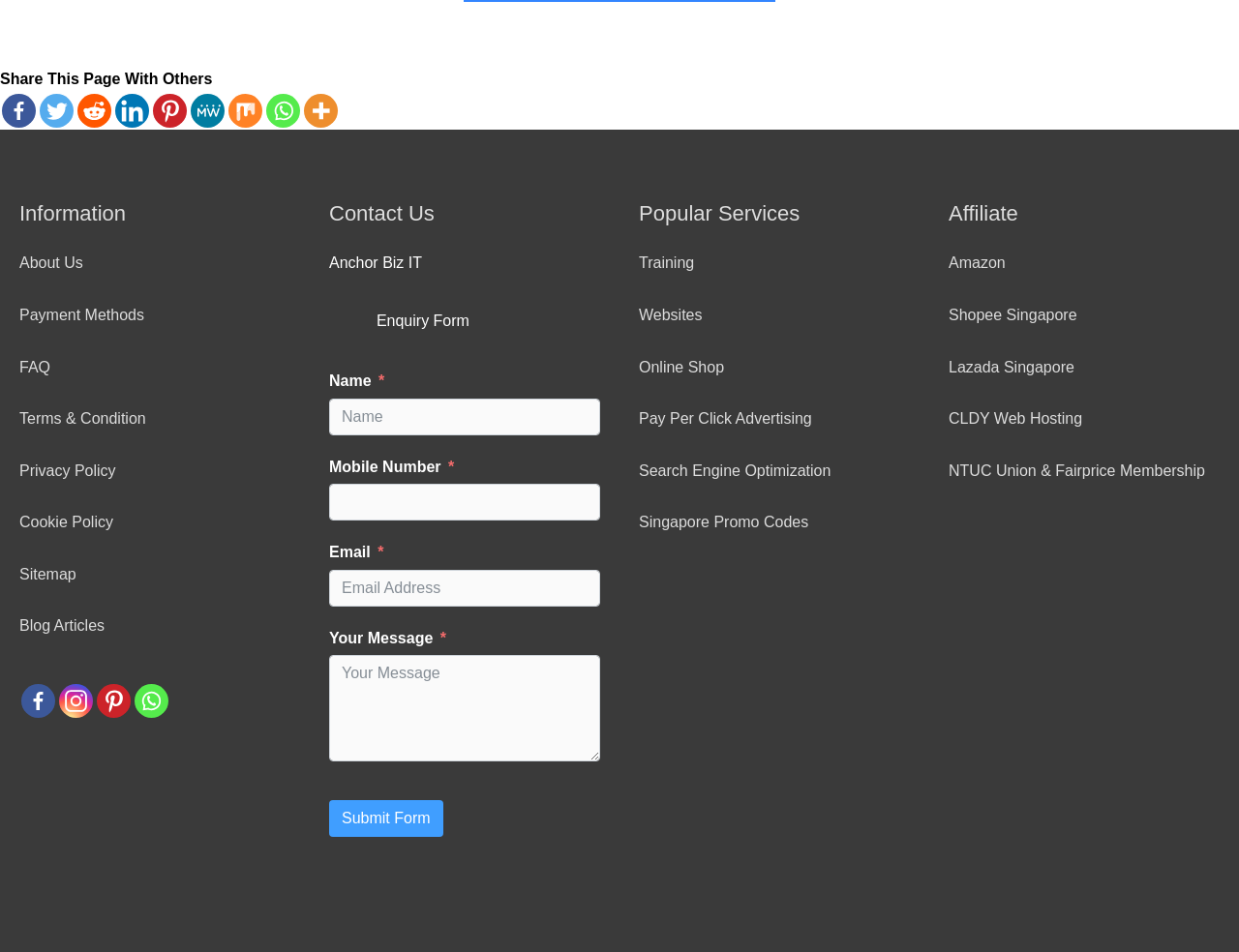Please determine the bounding box coordinates of the area that needs to be clicked to complete this task: 'Share this page on Facebook'. The coordinates must be four float numbers between 0 and 1, formatted as [left, top, right, bottom].

[0.002, 0.099, 0.029, 0.134]